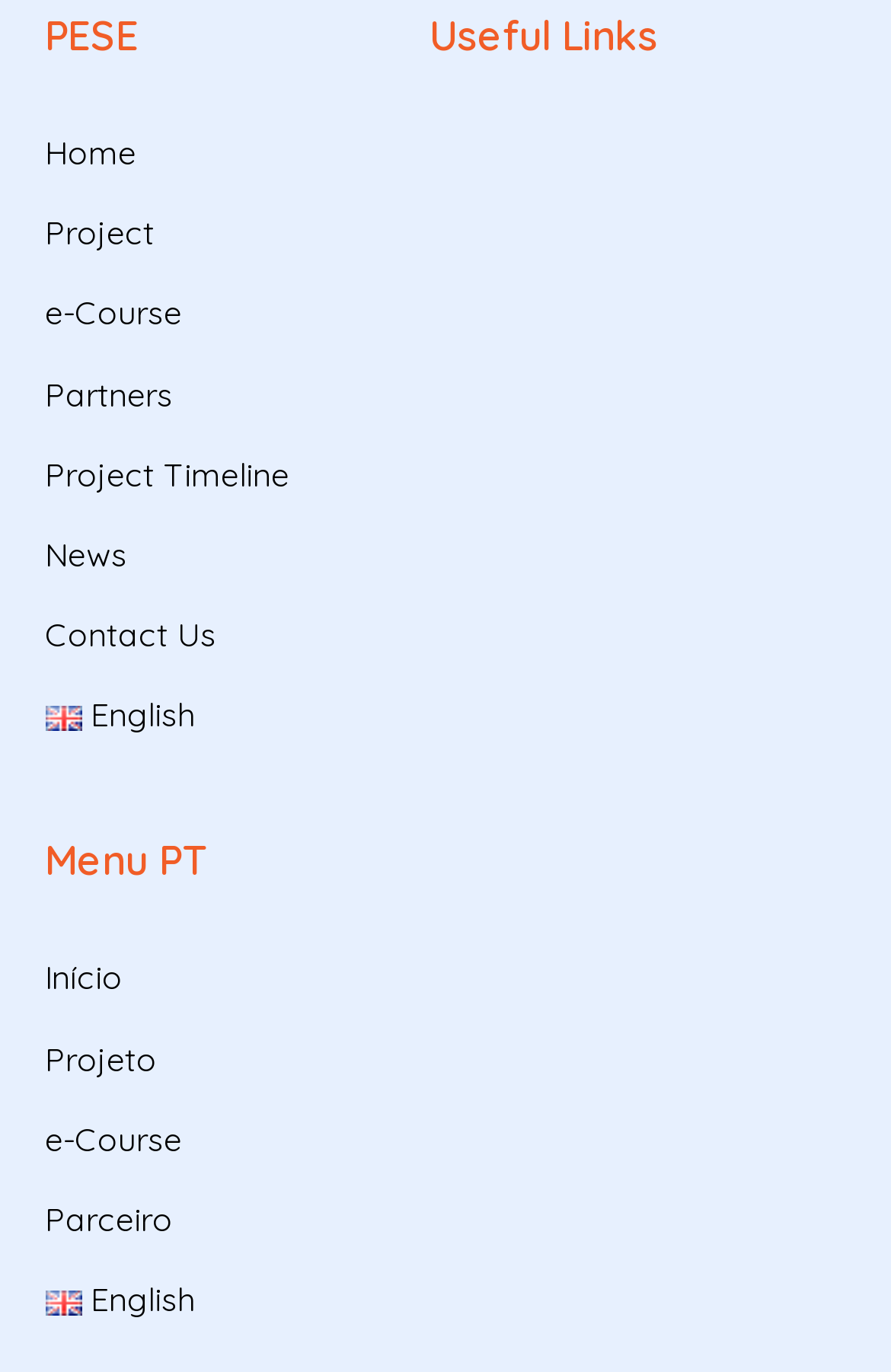What is the text above the tertiary footer menu?
Please look at the screenshot and answer using one word or phrase.

Useful Links